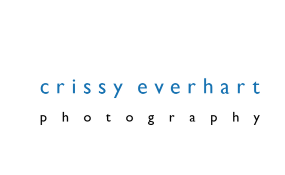Describe all the elements visible in the image meticulously.

The image features a sleek and modern logo for "Crissy Everhart Photography." The logo showcases the name “crissy everhart” in a stylish, blue font, conveying a sense of creativity and professionalism. Below the name, the word “photography” is presented in a more understated black font, emphasizing the brand's focus. The minimalist design and clean lines reflect a contemporary aesthetic, ideal for a destination wedding photography service. This logo likely represents Crissy Everhart’s unique identity within the photography industry, appealing to clients seeking elegant and sophisticated visual storytelling for their special moments.